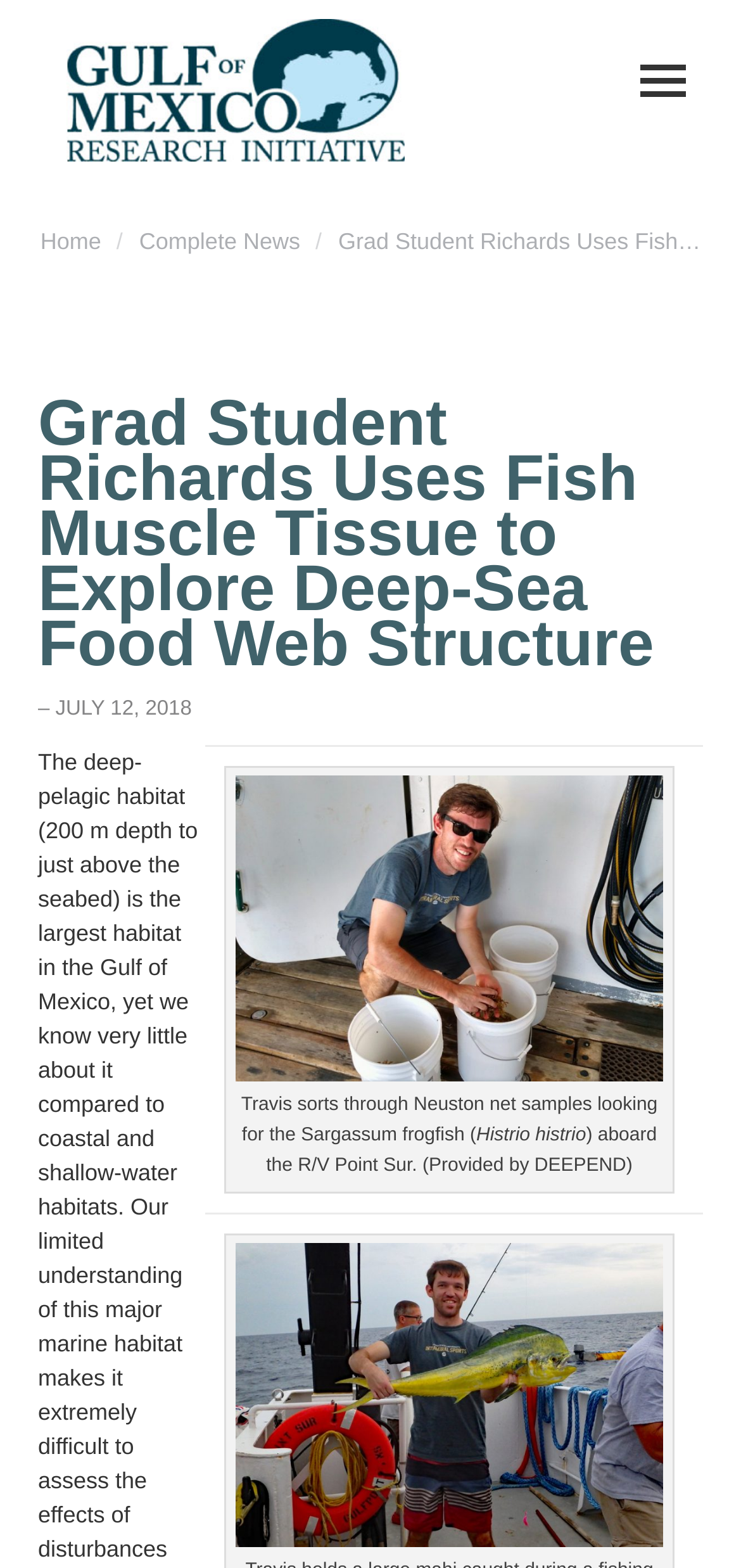What is the date of the news article?
Based on the image, respond with a single word or phrase.

JULY 12, 2018